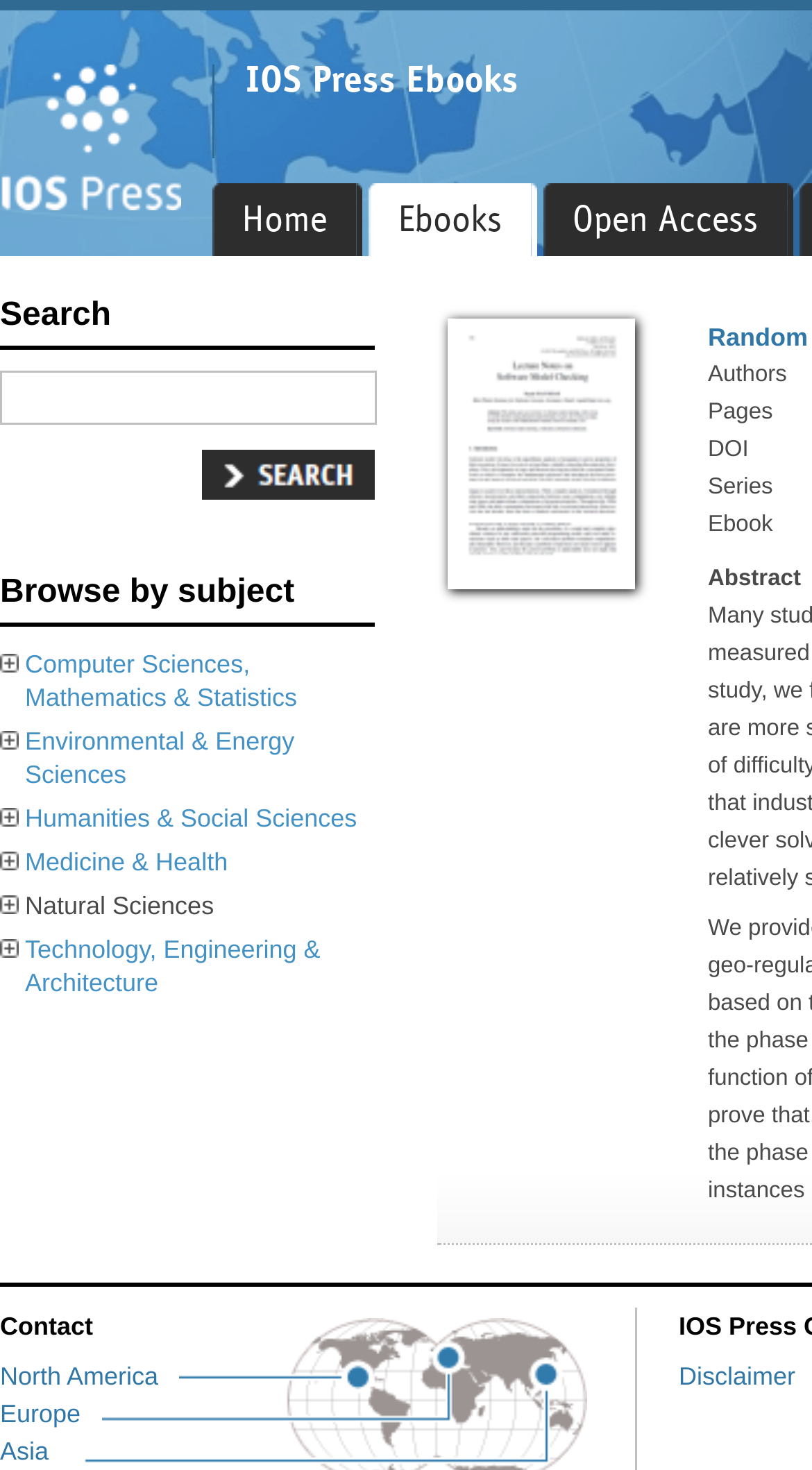Could you locate the bounding box coordinates for the section that should be clicked to accomplish this task: "Search for ebooks".

[0.0, 0.252, 0.464, 0.289]